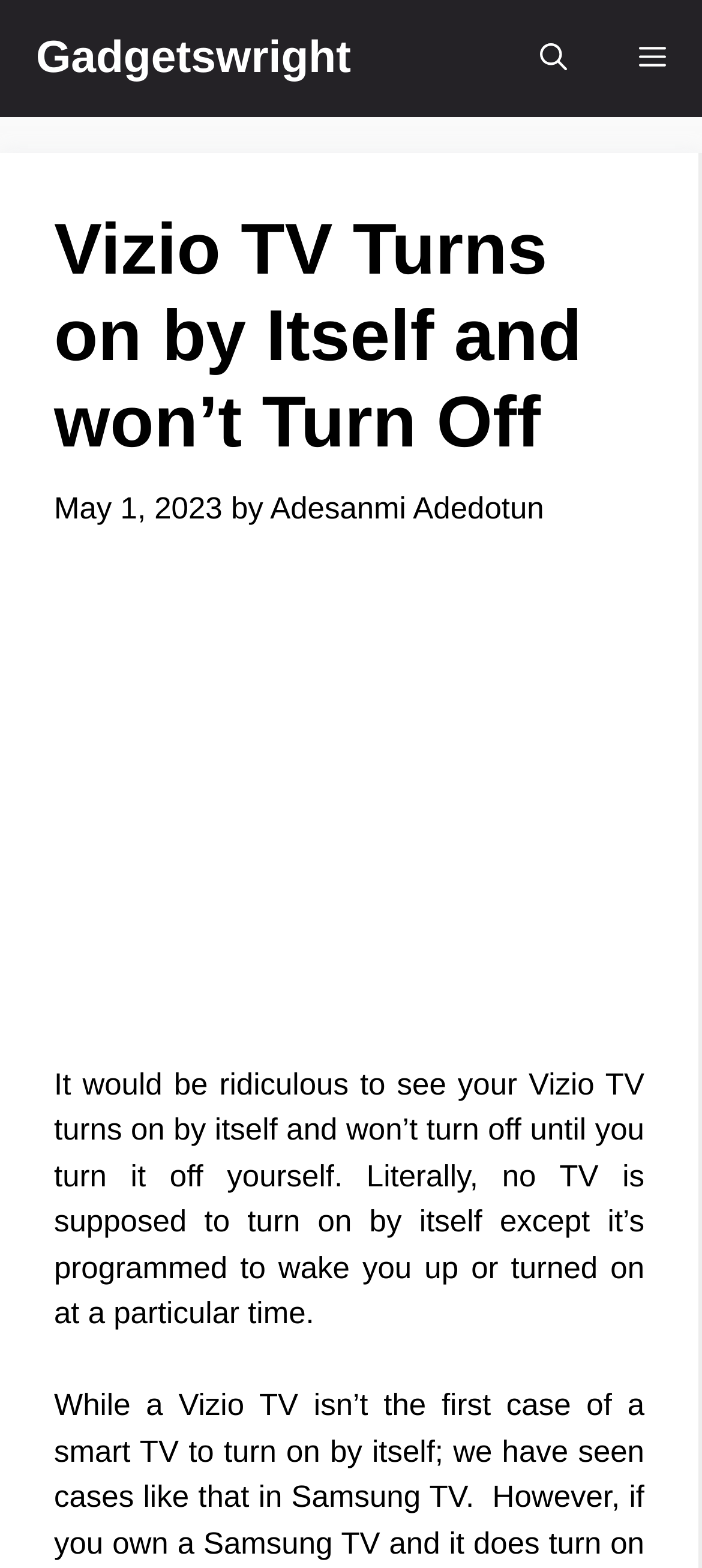Provide the bounding box coordinates of the HTML element described as: "Gadgetswright". The bounding box coordinates should be four float numbers between 0 and 1, i.e., [left, top, right, bottom].

[0.051, 0.0, 0.5, 0.075]